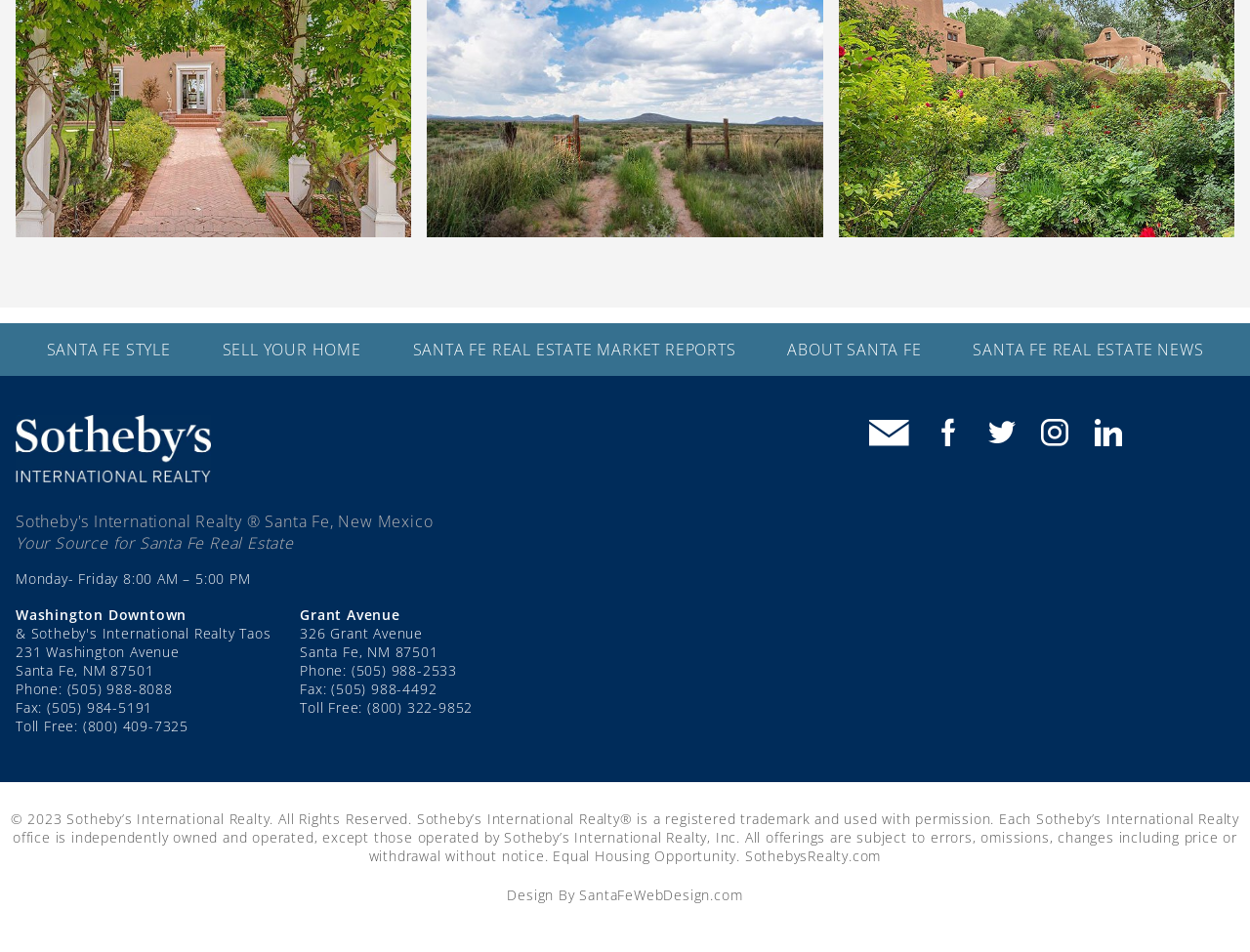Answer in one word or a short phrase: 
What are the office hours of the Washington Downtown location?

Monday- Friday 8:00 AM – 5:00 PM